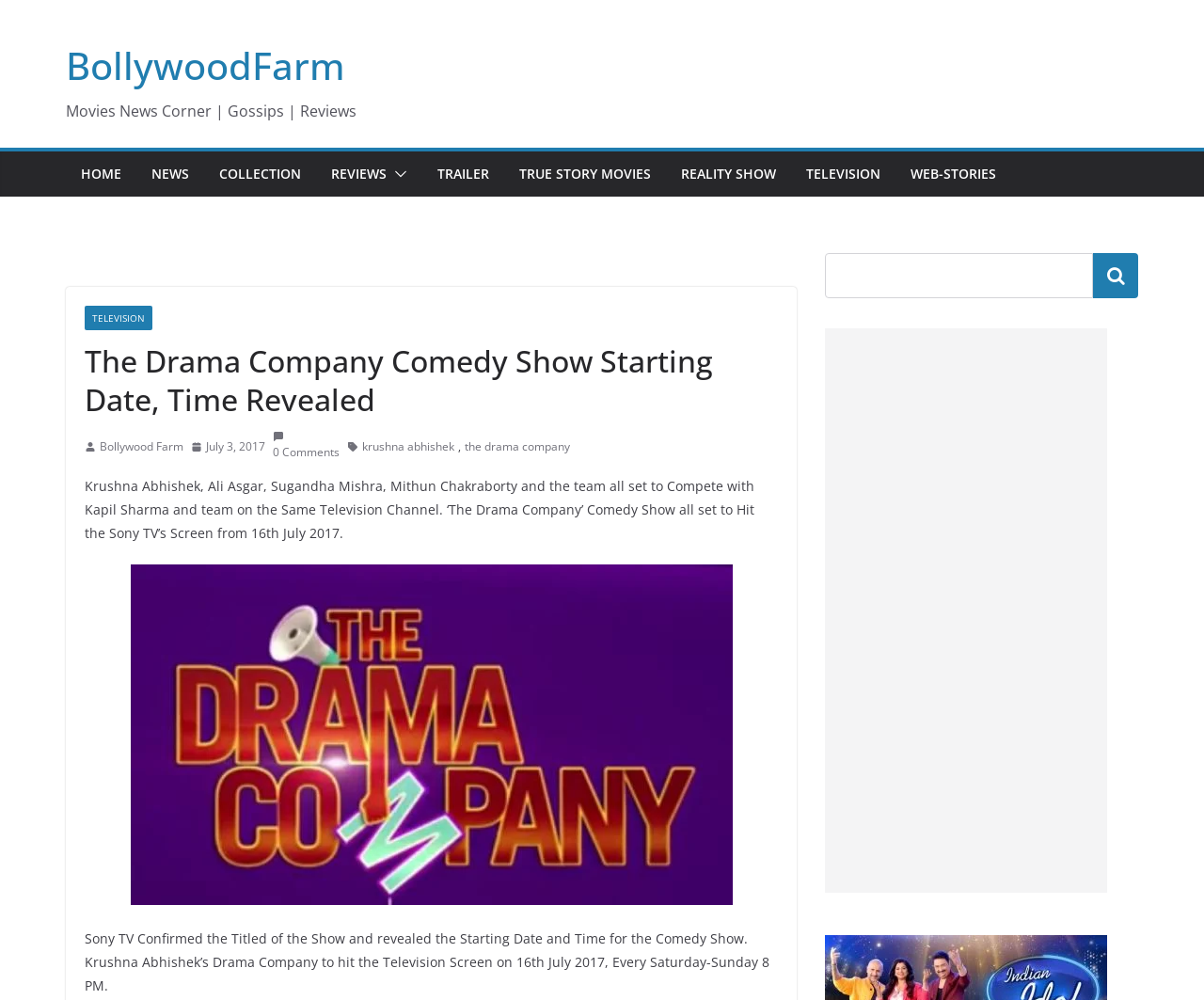Based on the element description Reality Show, identify the bounding box of the UI element in the given webpage screenshot. The coordinates should be in the format (top-left x, top-left y, bottom-right x, bottom-right y) and must be between 0 and 1.

[0.566, 0.161, 0.645, 0.187]